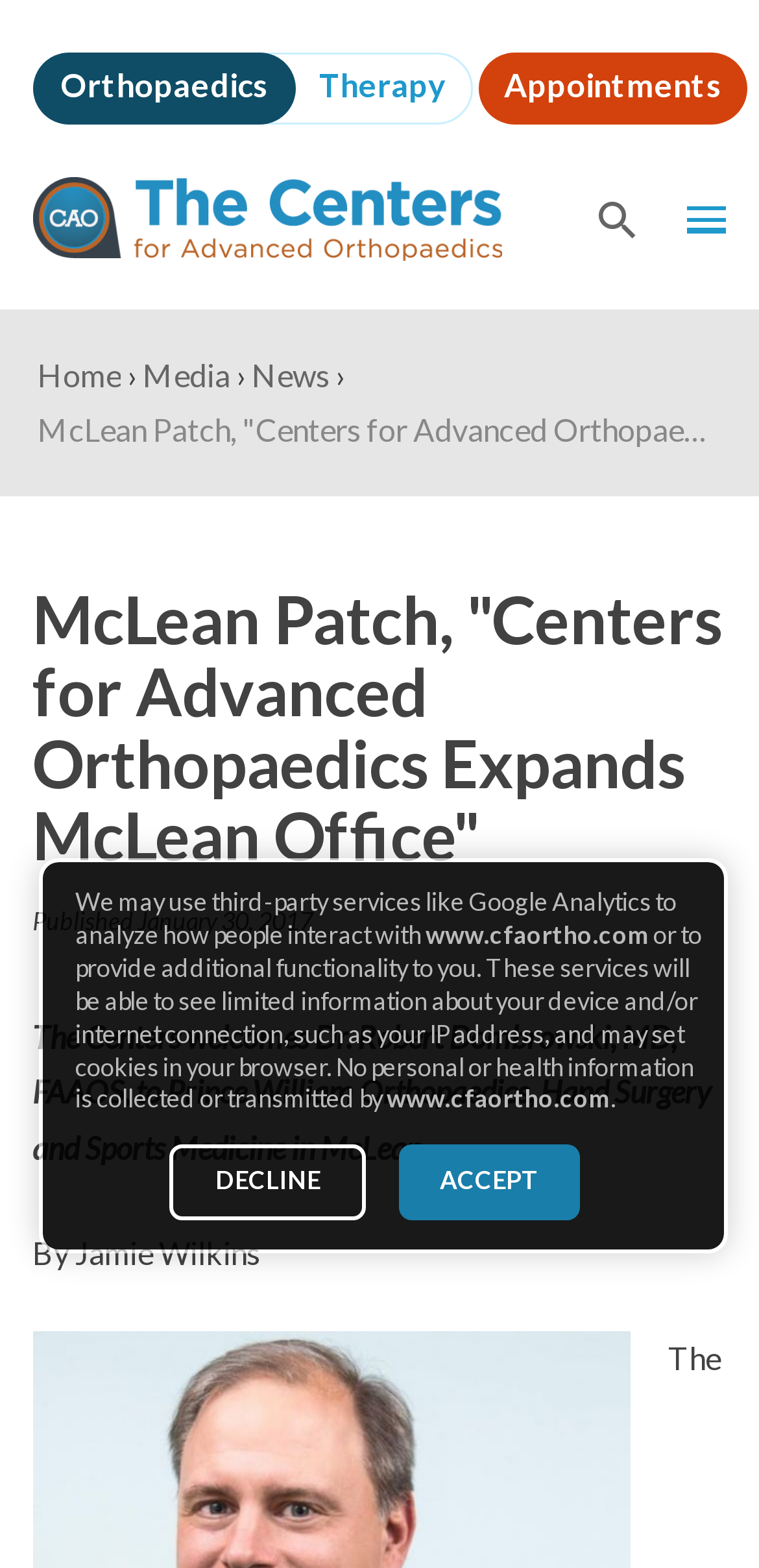Please identify the bounding box coordinates of the clickable area that will fulfill the following instruction: "Click the ECU Tunes button". The coordinates should be in the format of four float numbers between 0 and 1, i.e., [left, top, right, bottom].

None